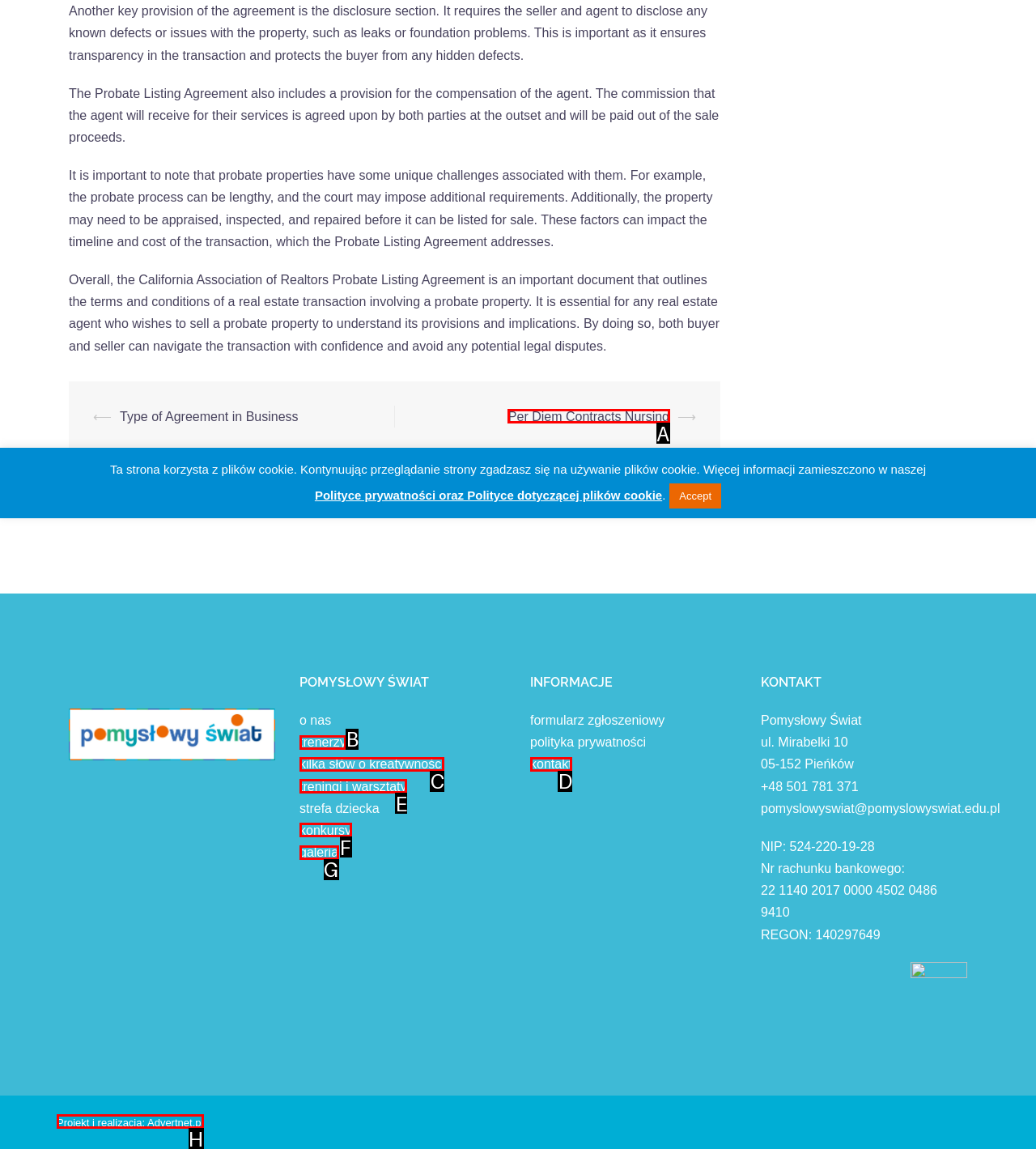Looking at the description: treningi i warsztaty, identify which option is the best match and respond directly with the letter of that option.

E